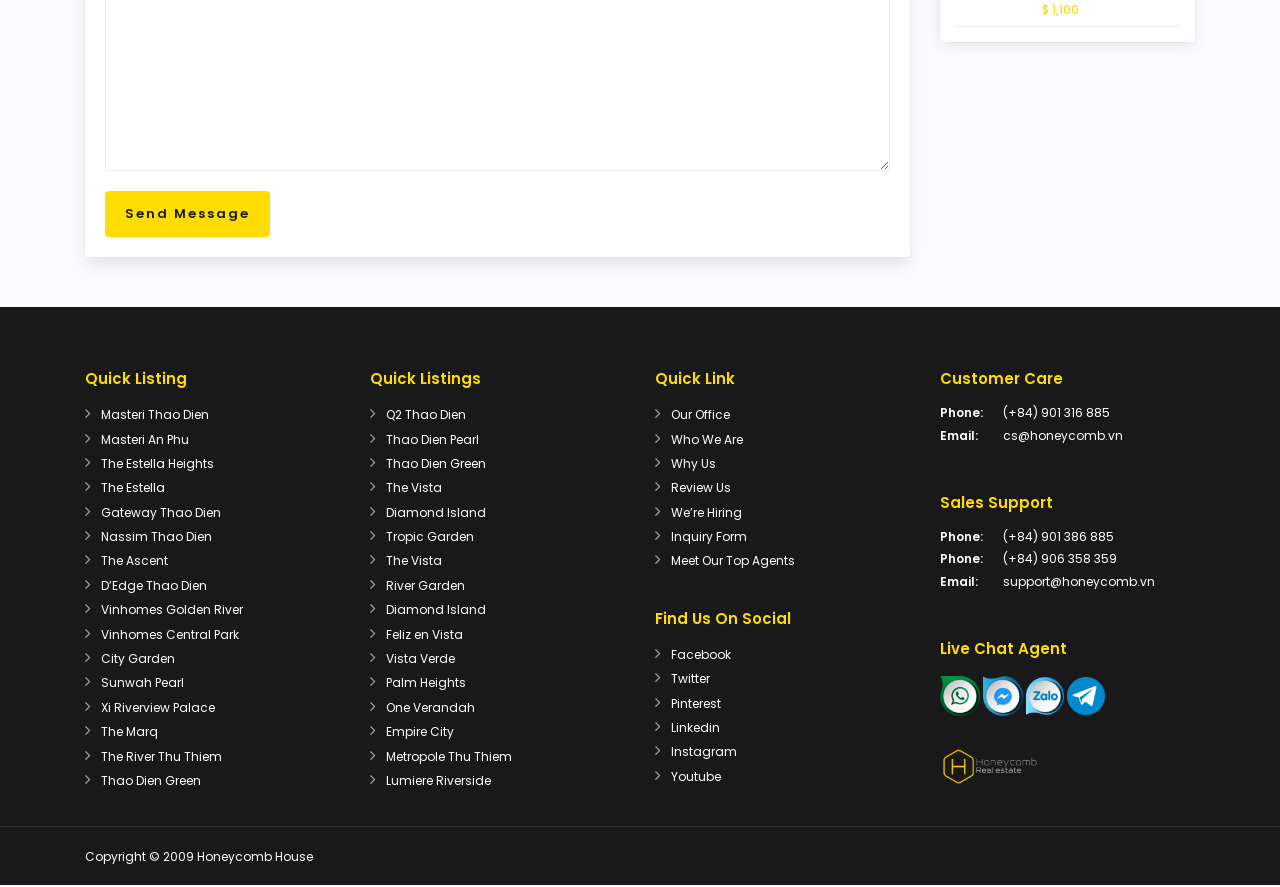Could you specify the bounding box coordinates for the clickable section to complete the following instruction: "Click the 'Send Message' button"?

[0.082, 0.216, 0.211, 0.267]